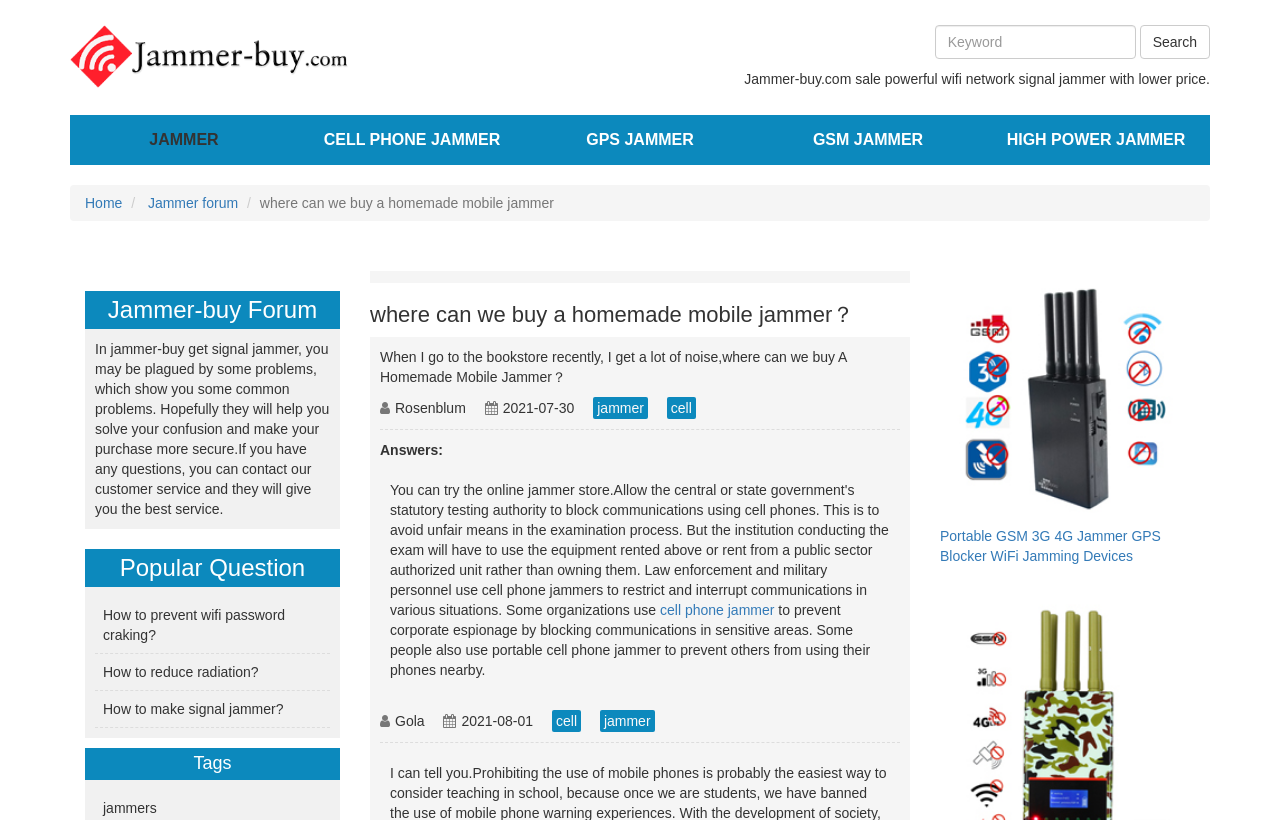What type of jammer is shown in the image?
Look at the image and answer the question with a single word or phrase.

5 bands portable blocker